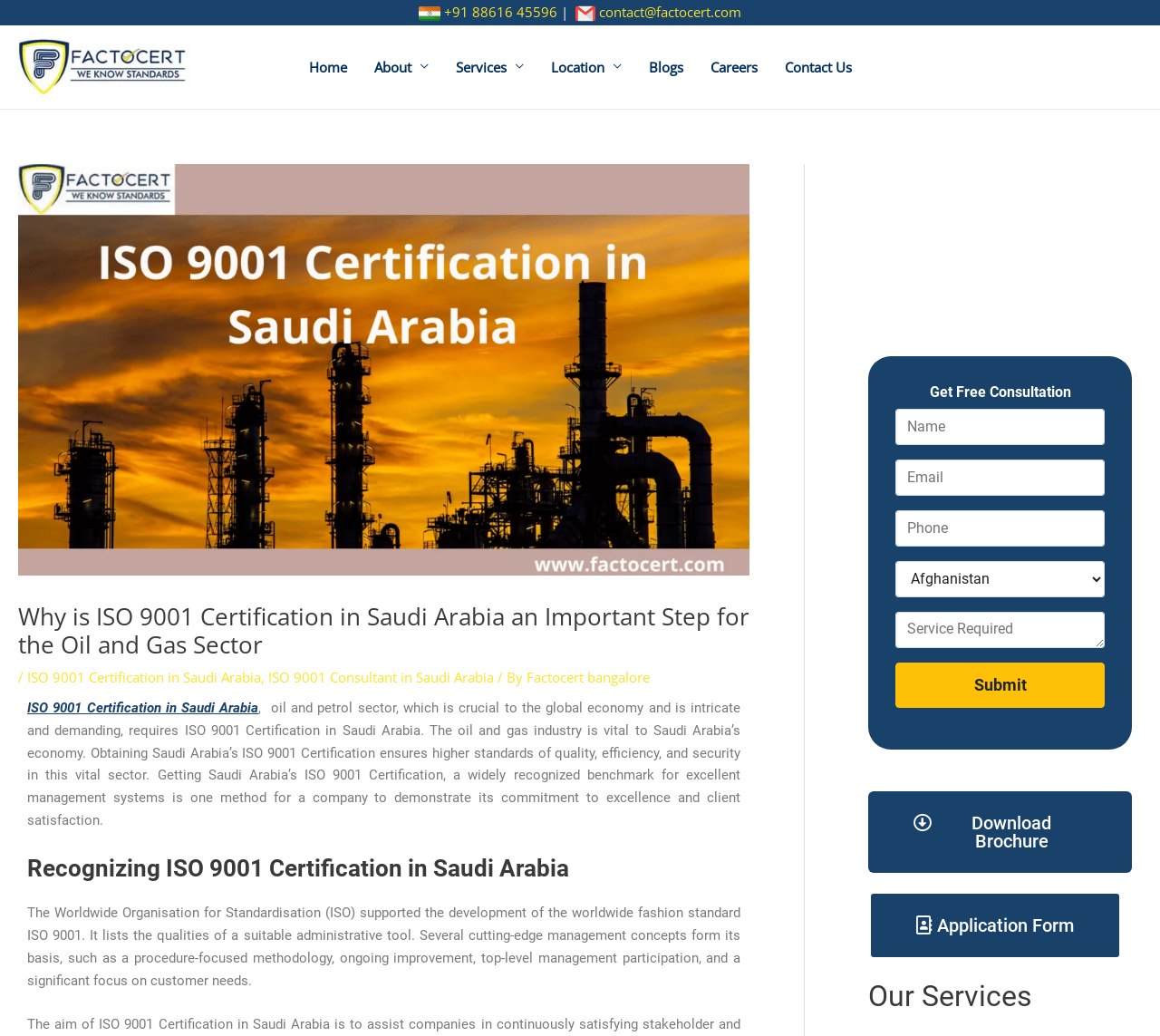Look at the image and answer the question in detail:
What can be downloaded from the webpage?

The webpage provides a link to download a brochure, which is located at the bottom of the webpage, along with a link to an application form.